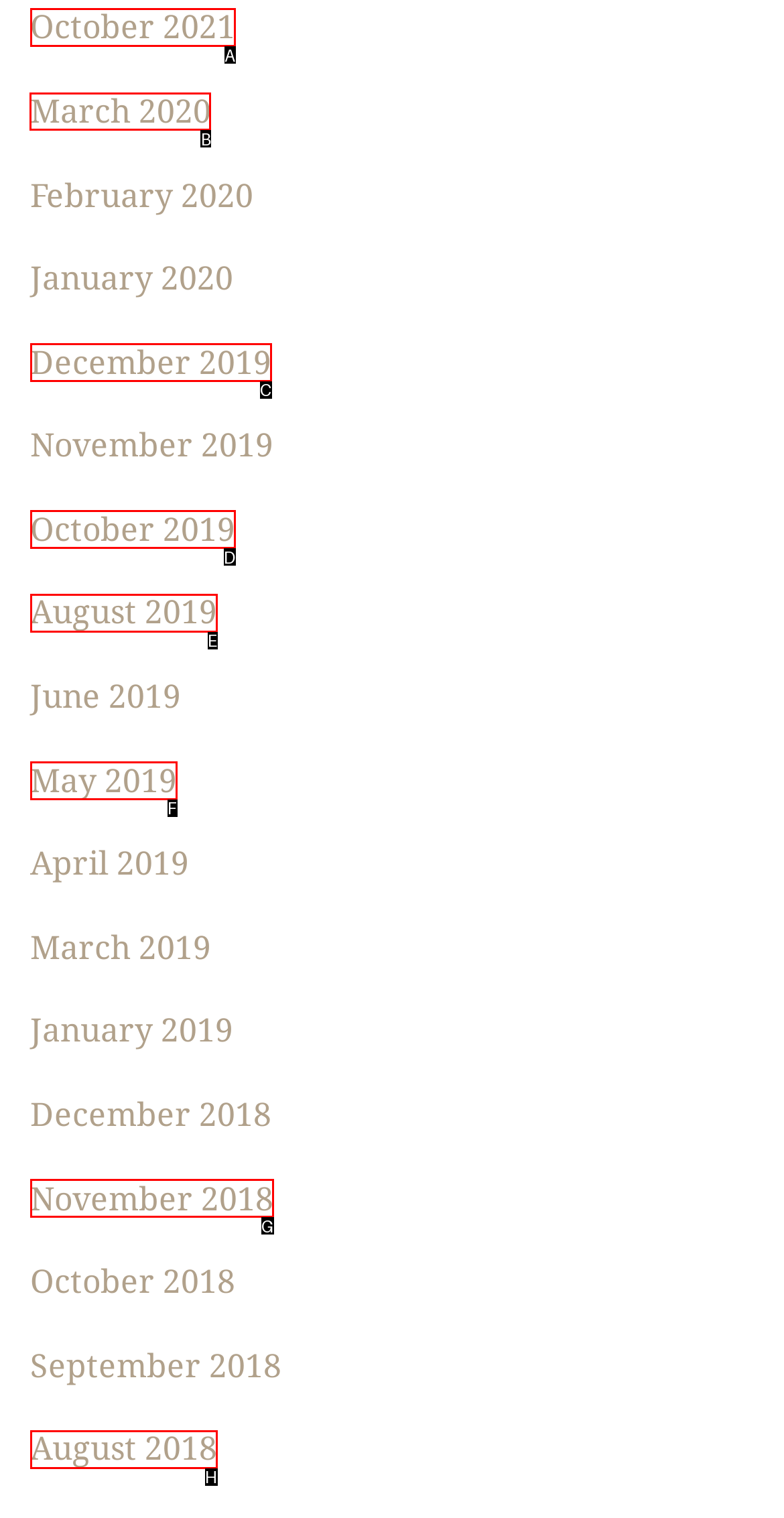Tell me which option I should click to complete the following task: Read full article
Answer with the option's letter from the given choices directly.

None